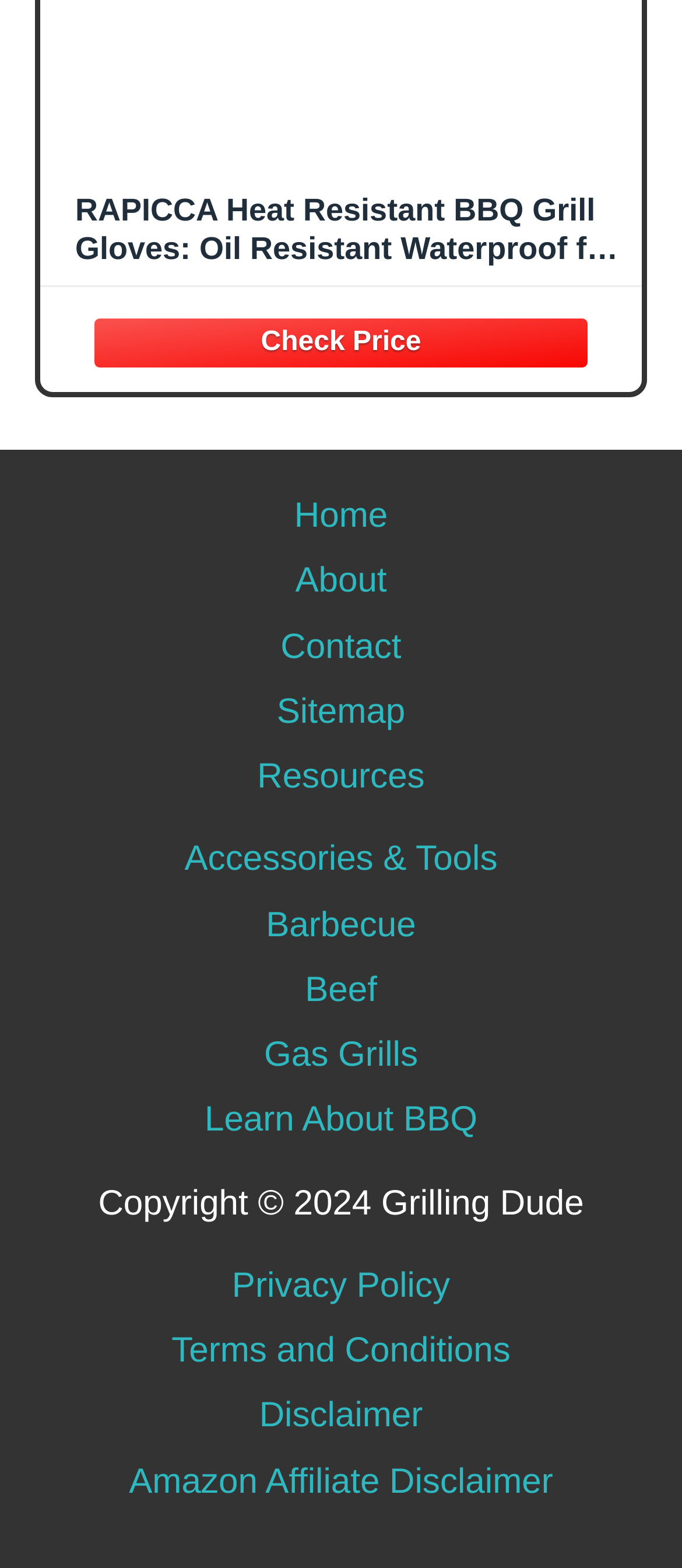Refer to the image and provide a thorough answer to this question:
How many footer menu items are there?

The footer menu has links to 'Home', 'About', 'Contact', 'Sitemap', and 'Resources', which are 5 items in total.